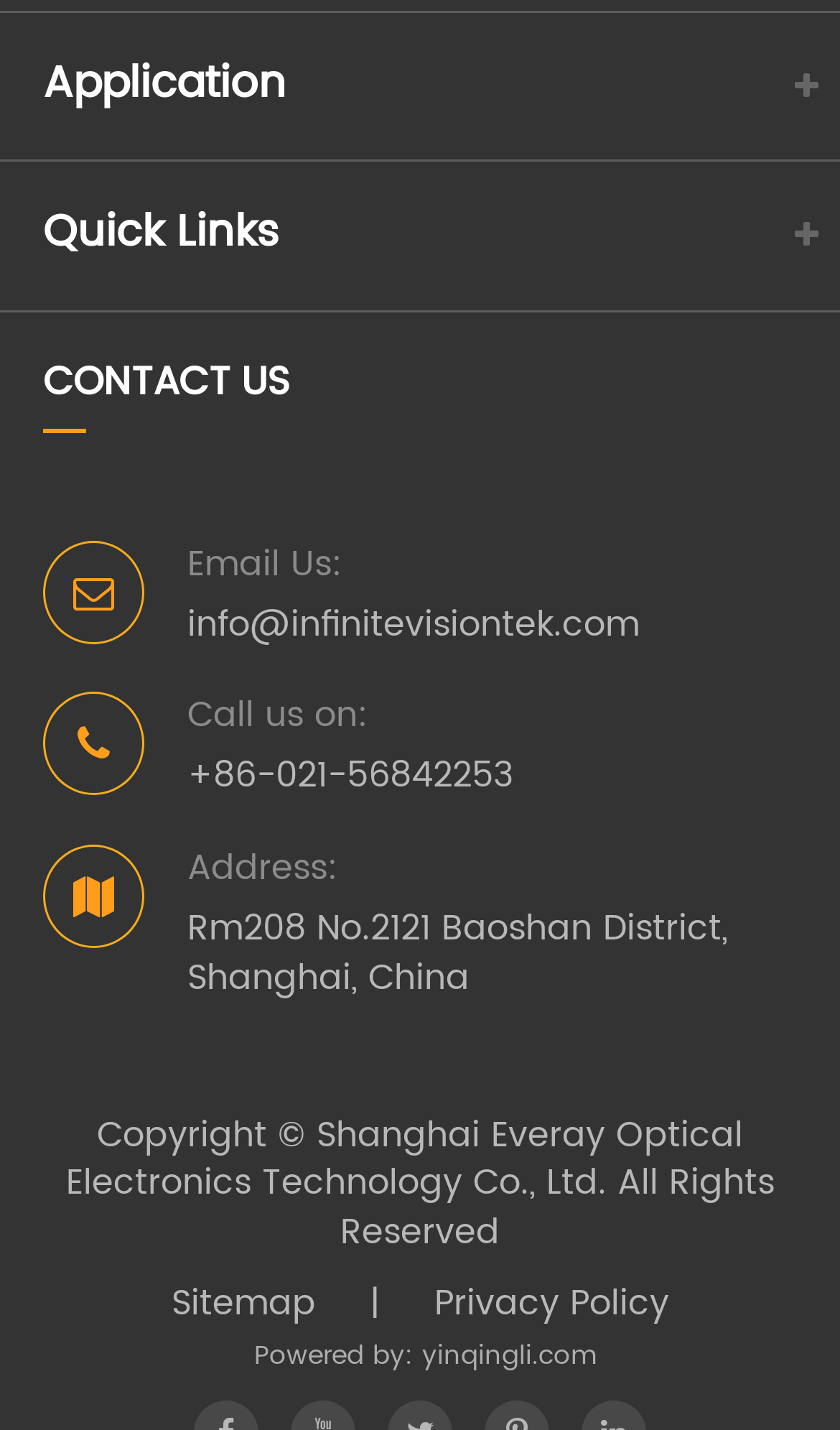Based on the image, please elaborate on the answer to the following question:
What is the company's address?

I found the company's address by looking at the 'CONTACT US' section, where it says 'Address:' followed by the address 'Rm208 No.2121 Baoshan District, Shanghai, China'.